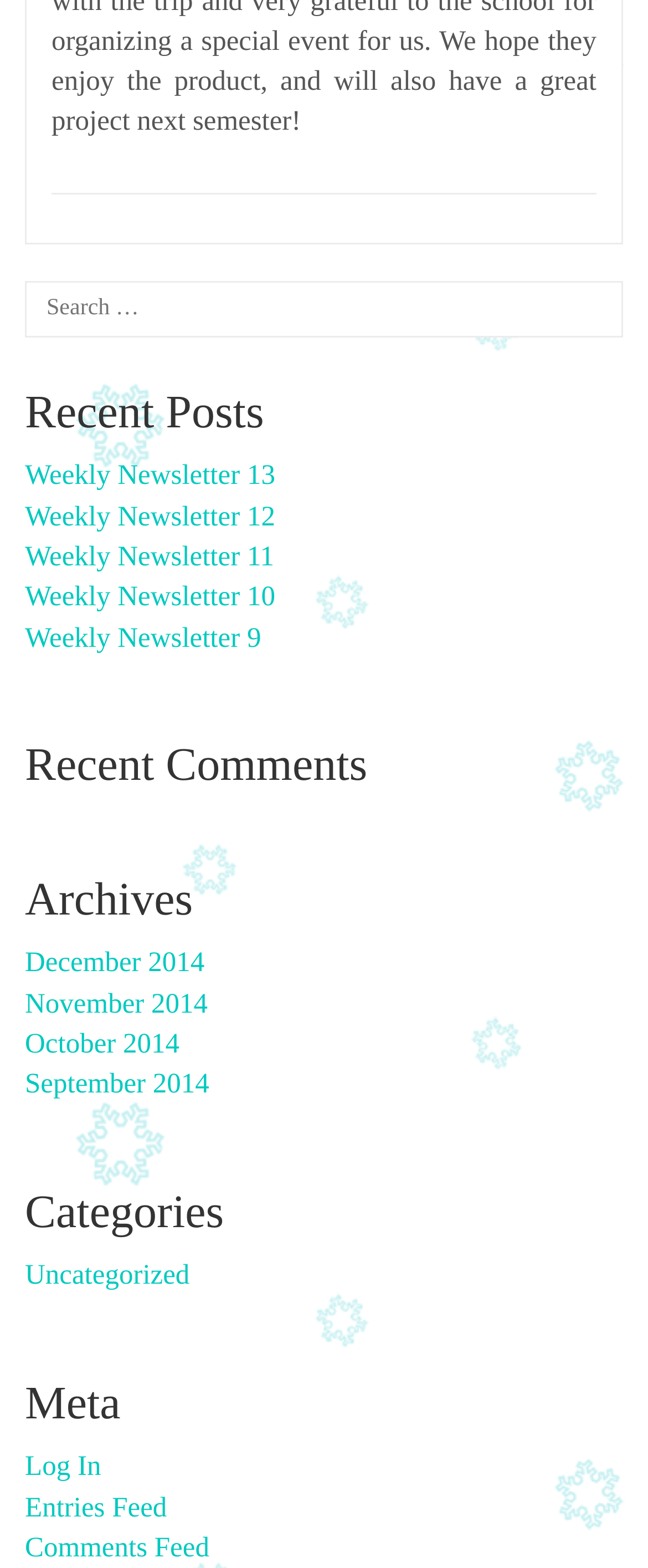What is the last link under the Meta heading?
Look at the image and construct a detailed response to the question.

I looked at the links under the 'Meta' heading and found the last link, which is 'Comments Feed'.